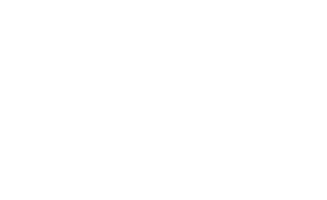What is the purpose of the image?
Using the information from the image, give a concise answer in one word or a short phrase.

To promote productivity